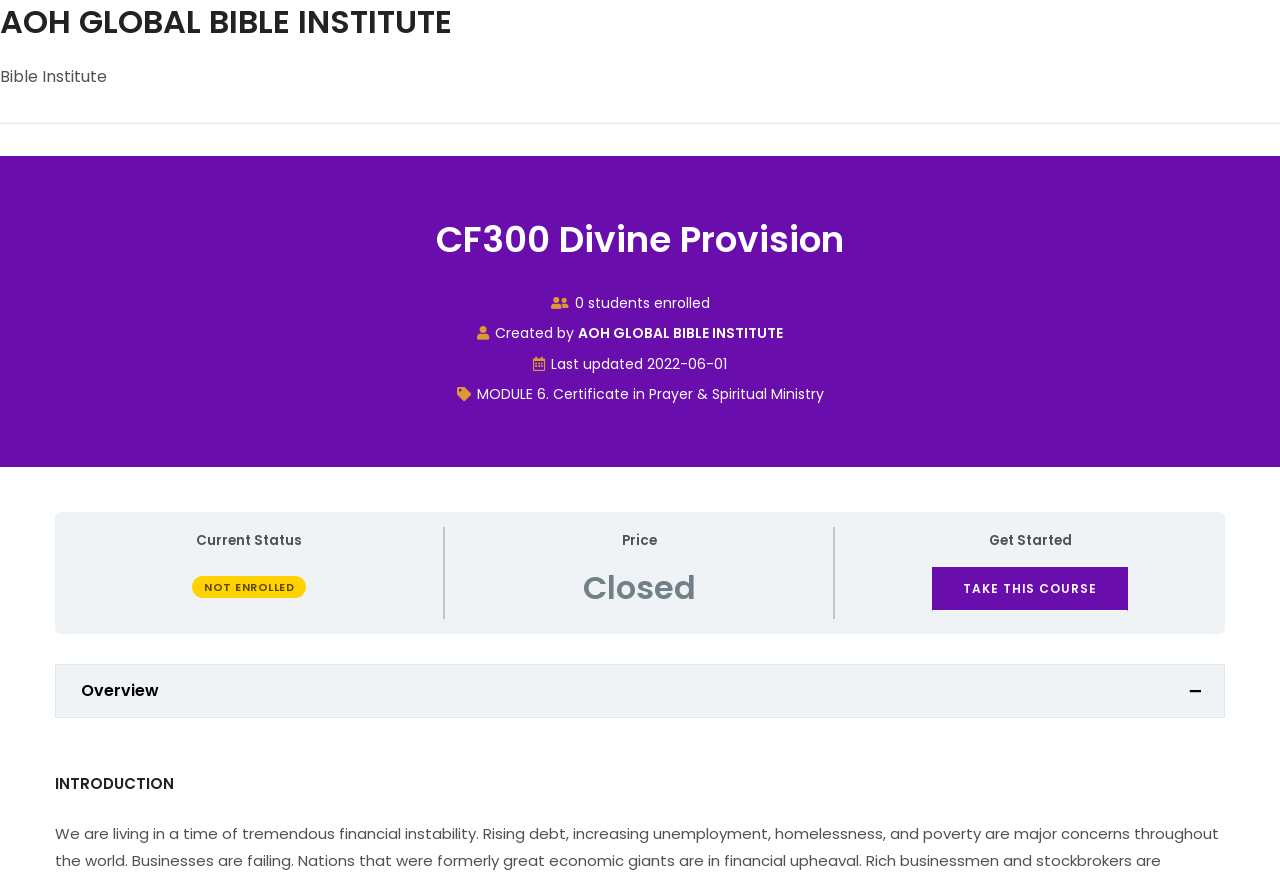Give a one-word or short phrase answer to the question: 
What is the current status of the course?

NOT ENROLLED